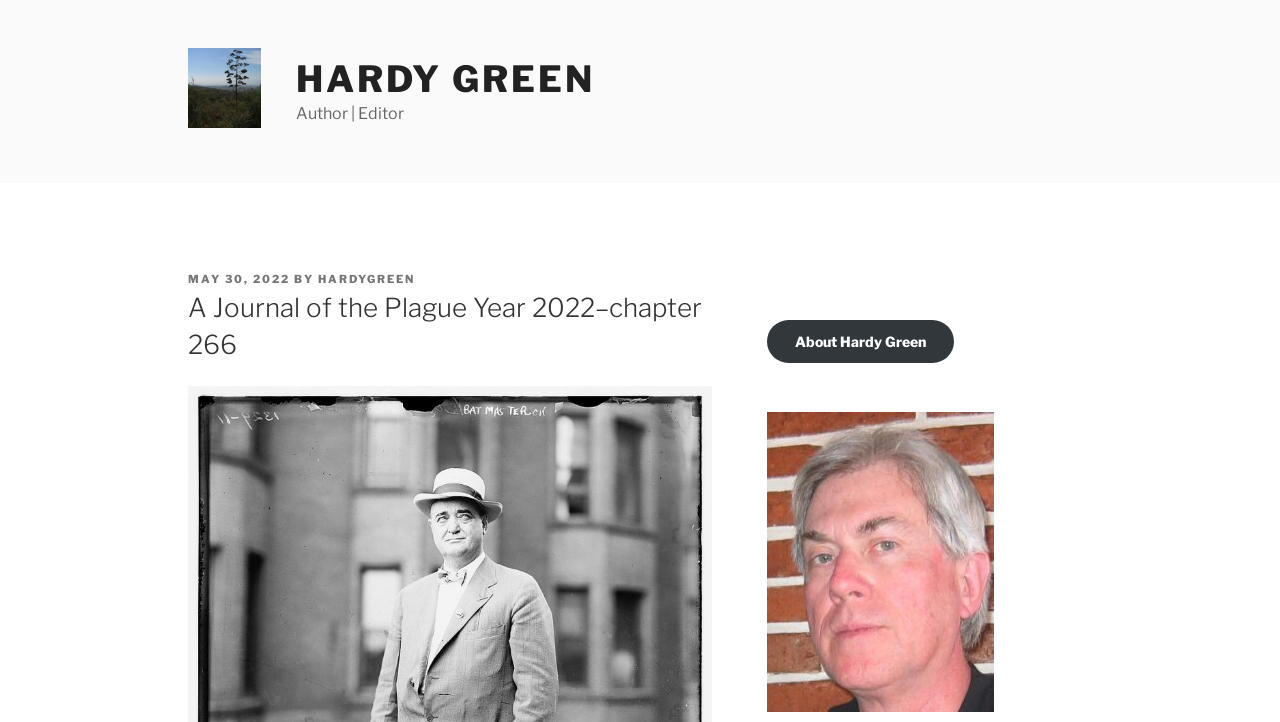Extract the bounding box of the UI element described as: "parent_node: HARDY GREEN".

[0.147, 0.066, 0.229, 0.187]